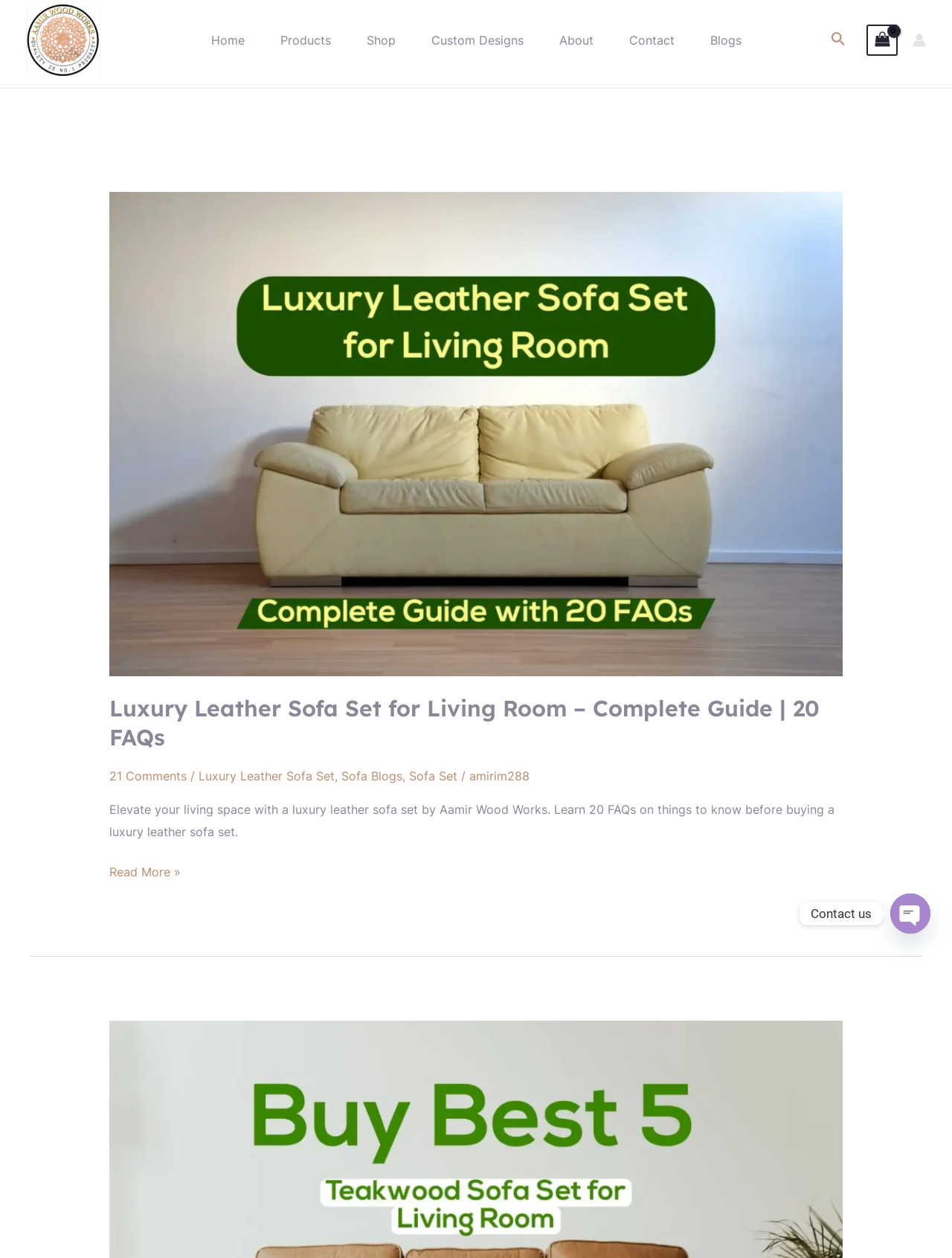Determine the bounding box coordinates of the region I should click to achieve the following instruction: "Click on the 'Contact Us' link". Ensure the bounding box coordinates are four float numbers between 0 and 1, i.e., [left, top, right, bottom].

None